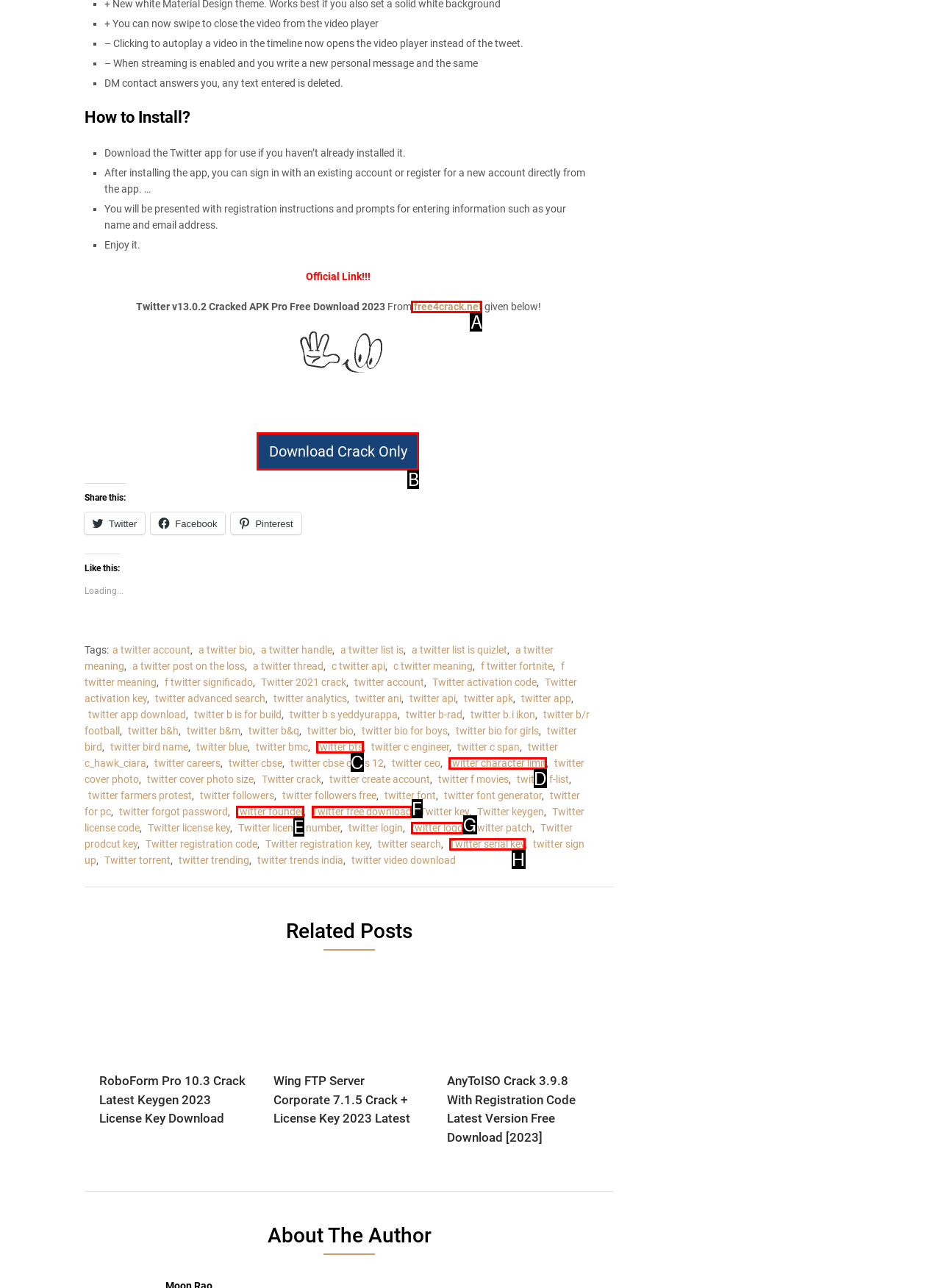Indicate the letter of the UI element that should be clicked to accomplish the task: Download Crack Only. Answer with the letter only.

B